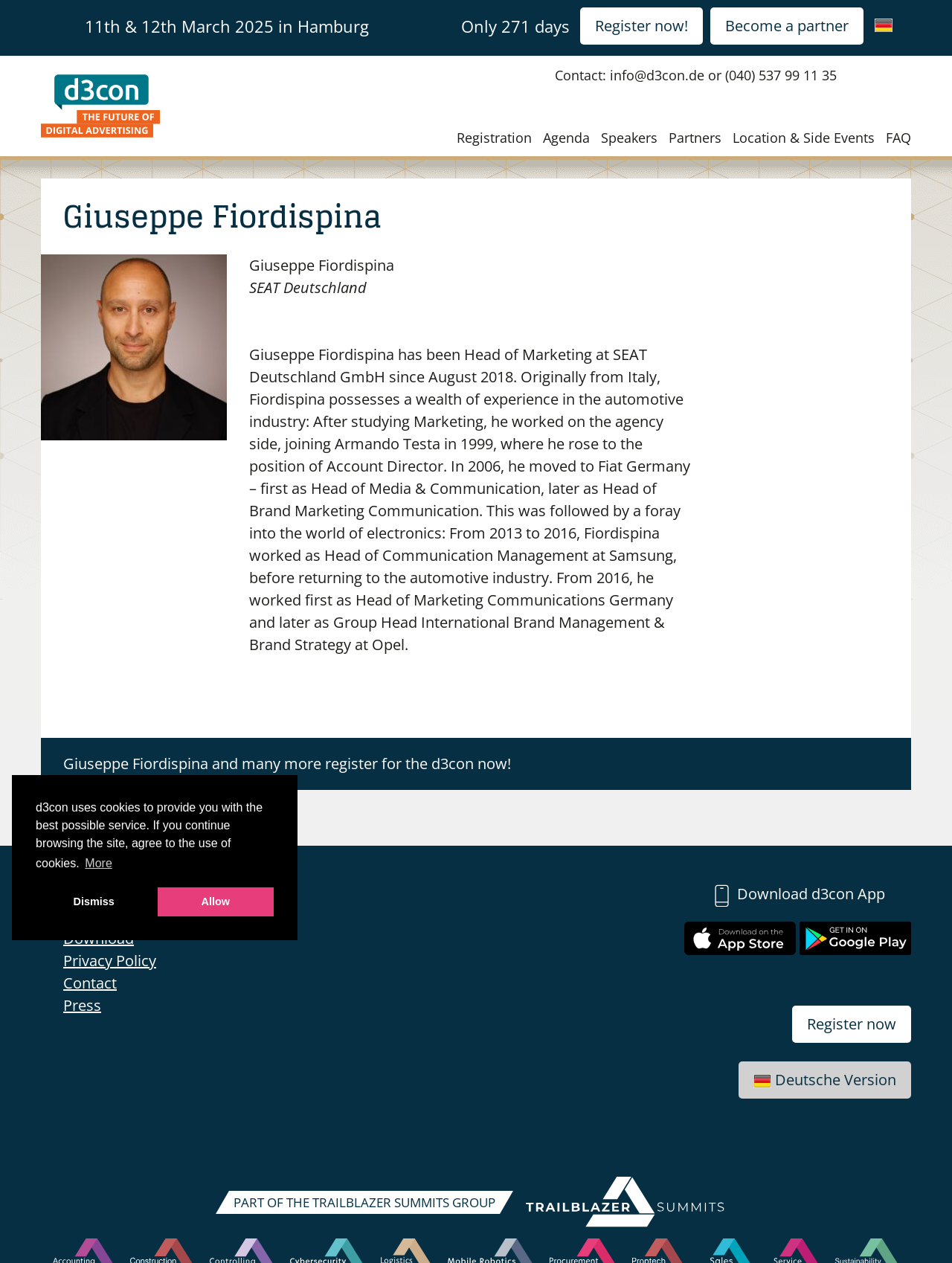Determine the bounding box for the HTML element described here: "Become a partner". The coordinates should be given as [left, top, right, bottom] with each number being a float between 0 and 1.

[0.746, 0.006, 0.907, 0.035]